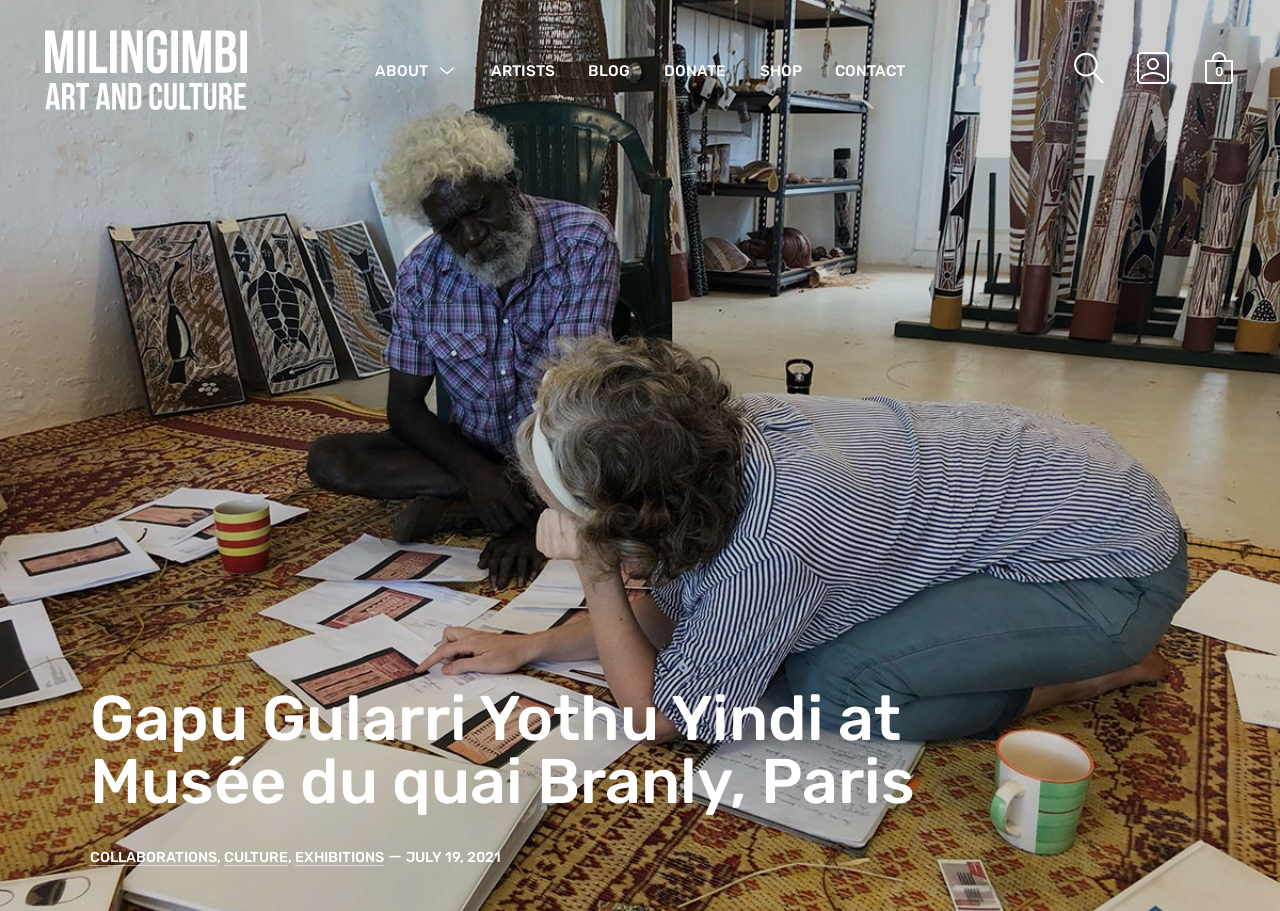Given the element description "No", identify the bounding box of the corresponding UI element.

None